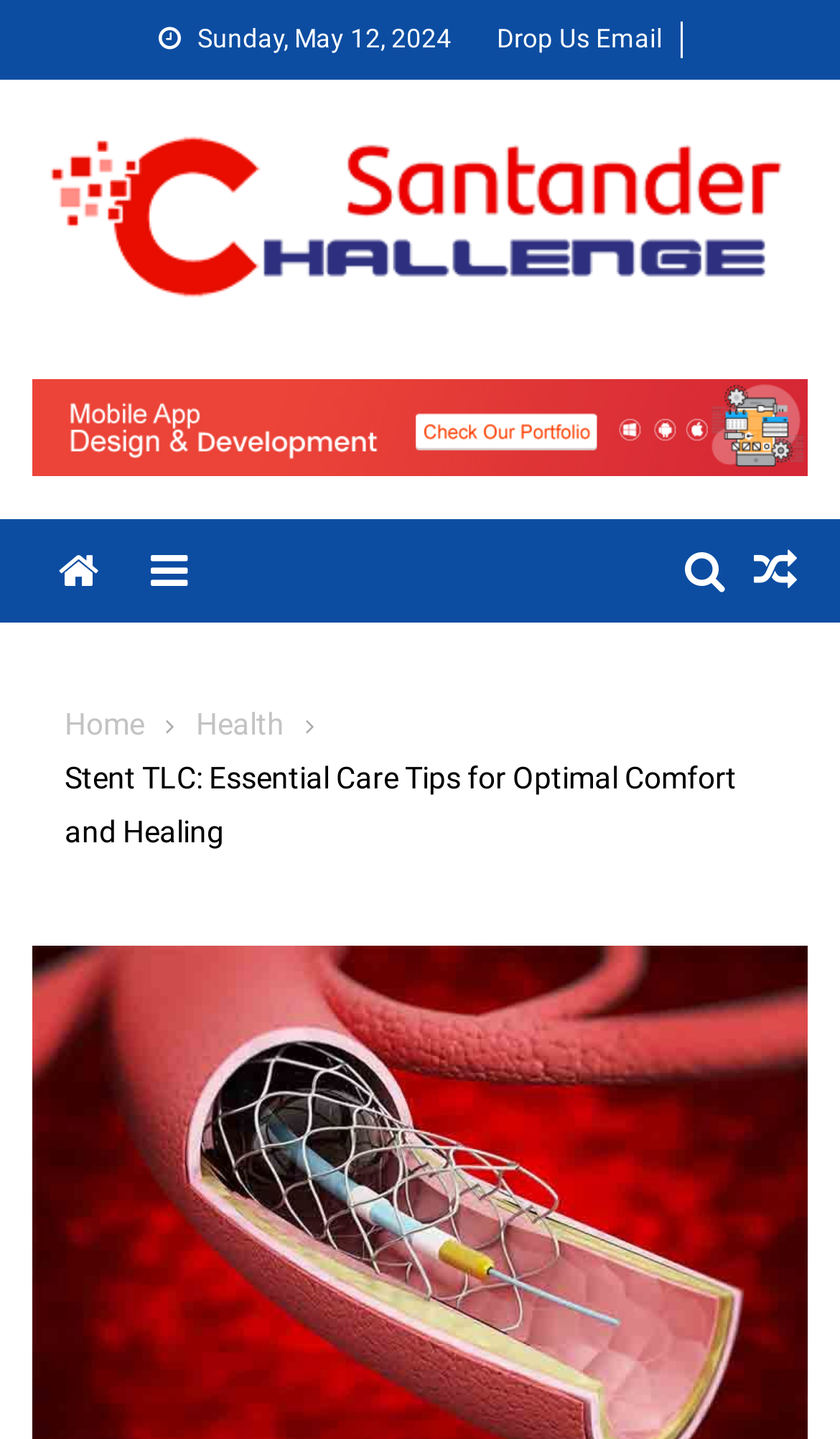Use a single word or phrase to answer the question:
How many icons are in the top navigation bar?

4